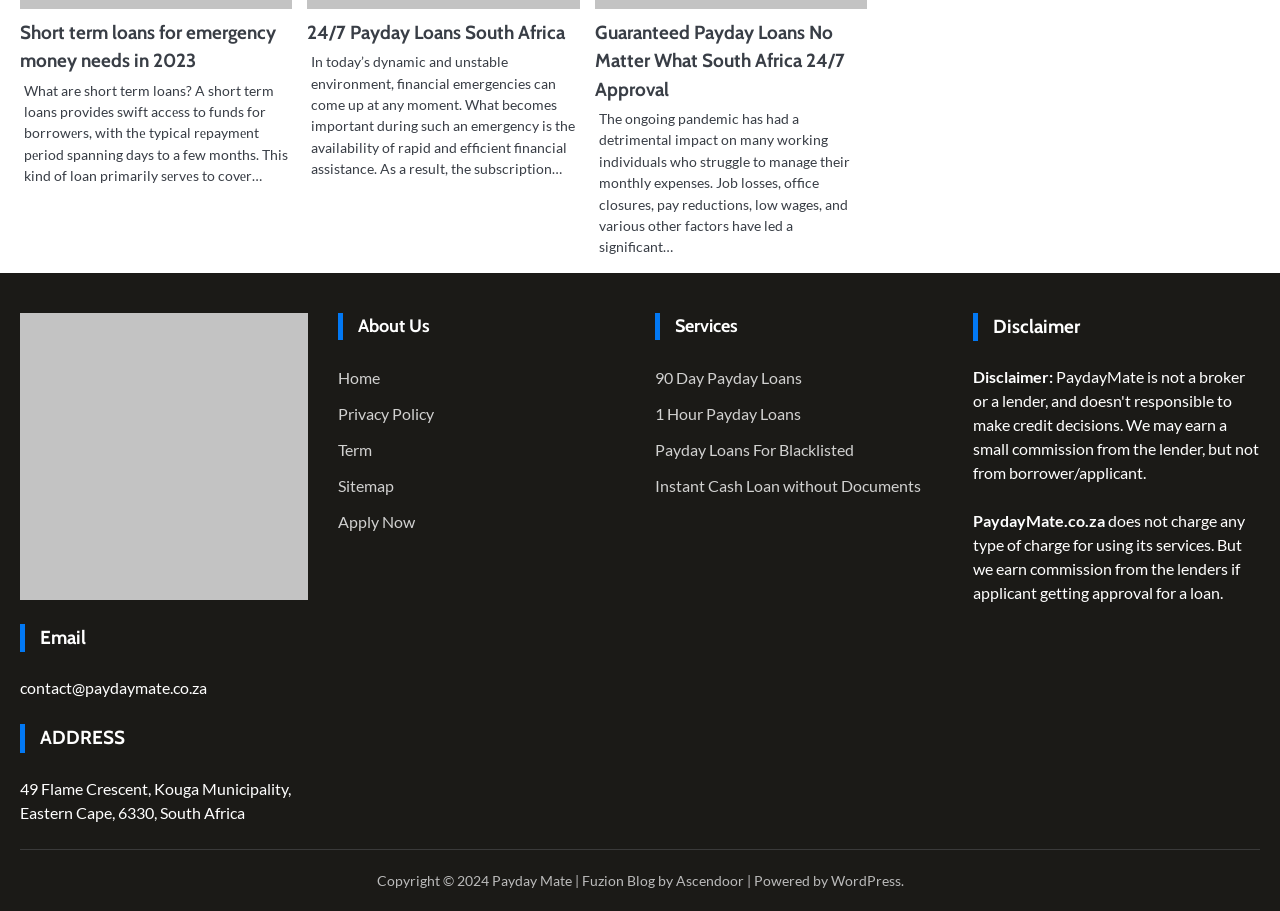What is the name of the company that operates this webpage?
Using the picture, provide a one-word or short phrase answer.

Payday Mate